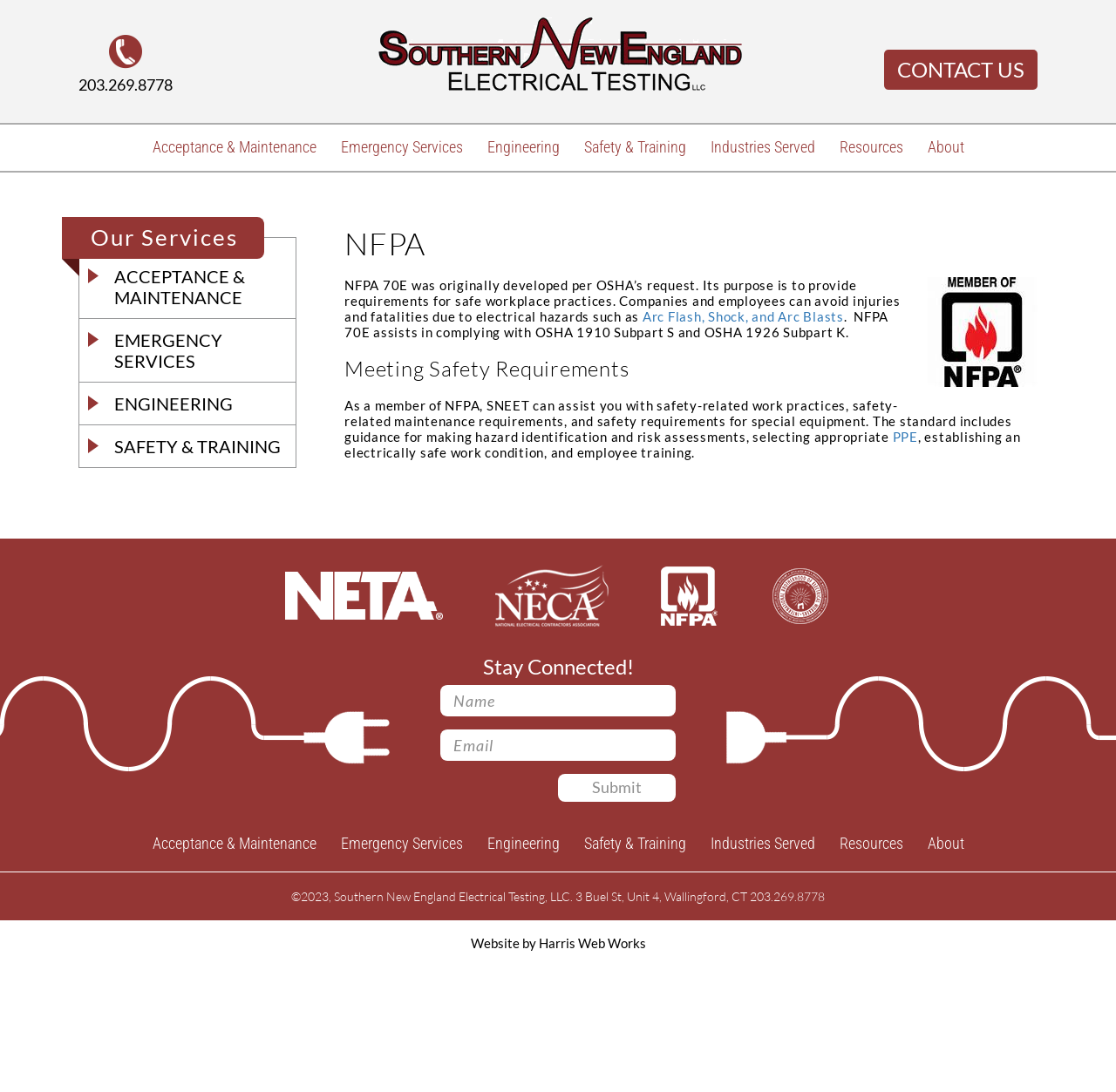What is the topic of the heading 'Our Services'?
Please provide an in-depth and detailed response to the question.

I found this information by looking at the heading 'Our Services' and the links below it, which include 'Acceptance & Maintenance', 'Emergency Services', 'Engineering', and others. These links suggest that the topic of the heading 'Our Services' is electrical services.